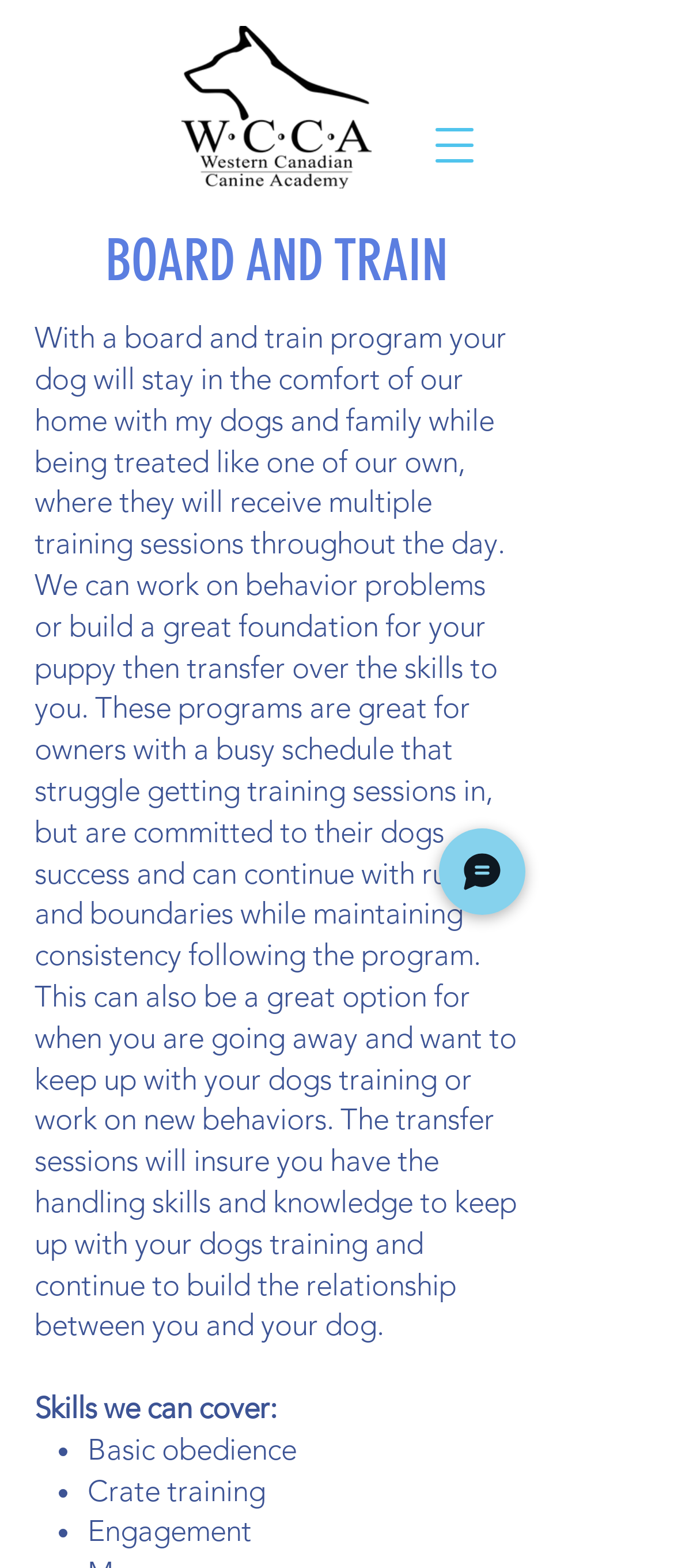Find and extract the text of the primary heading on the webpage.

BOARD AND TRAIN